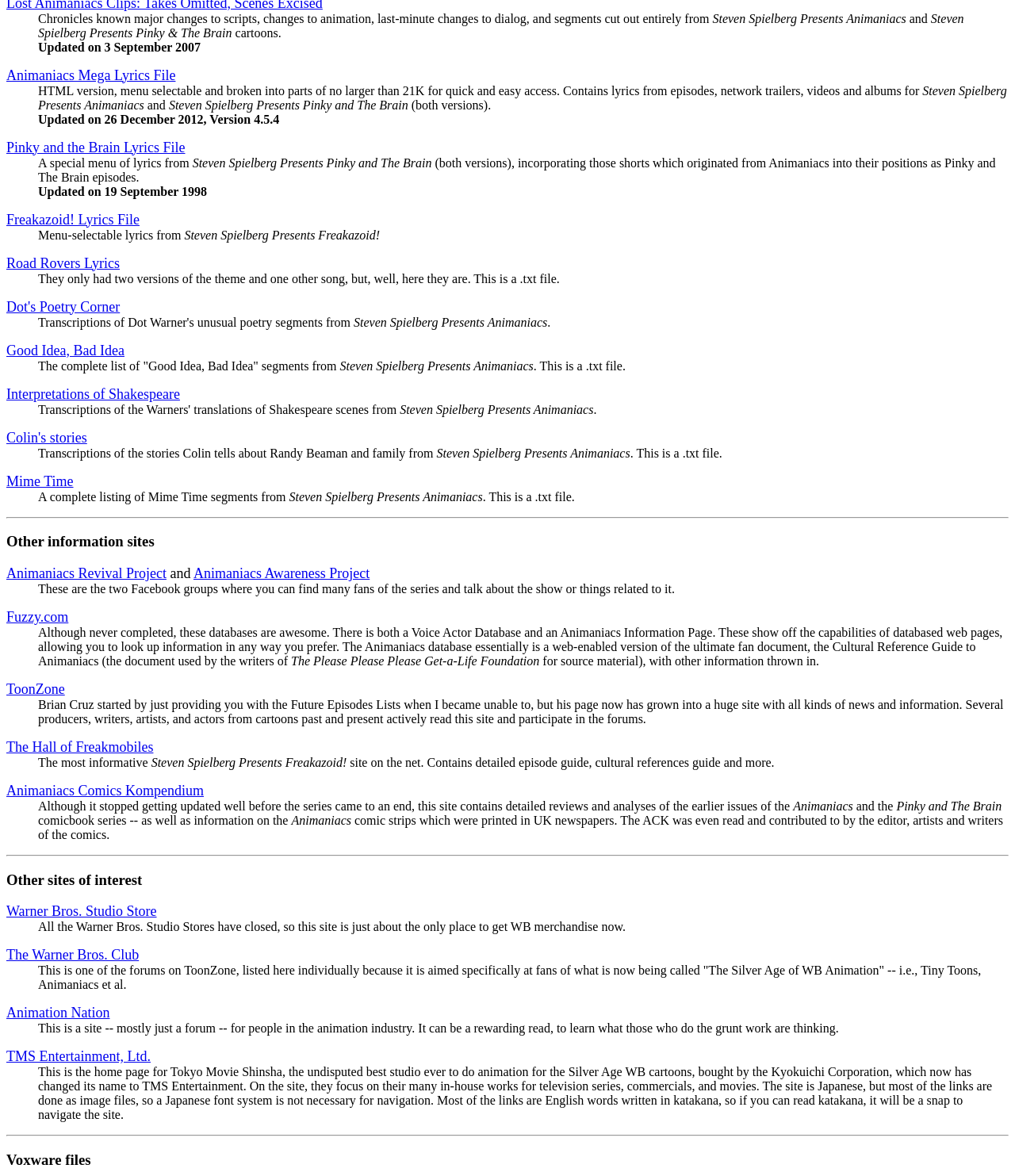Answer the question briefly using a single word or phrase: 
What type of information is available on the Fuzzy.com website?

Voice Actor Database